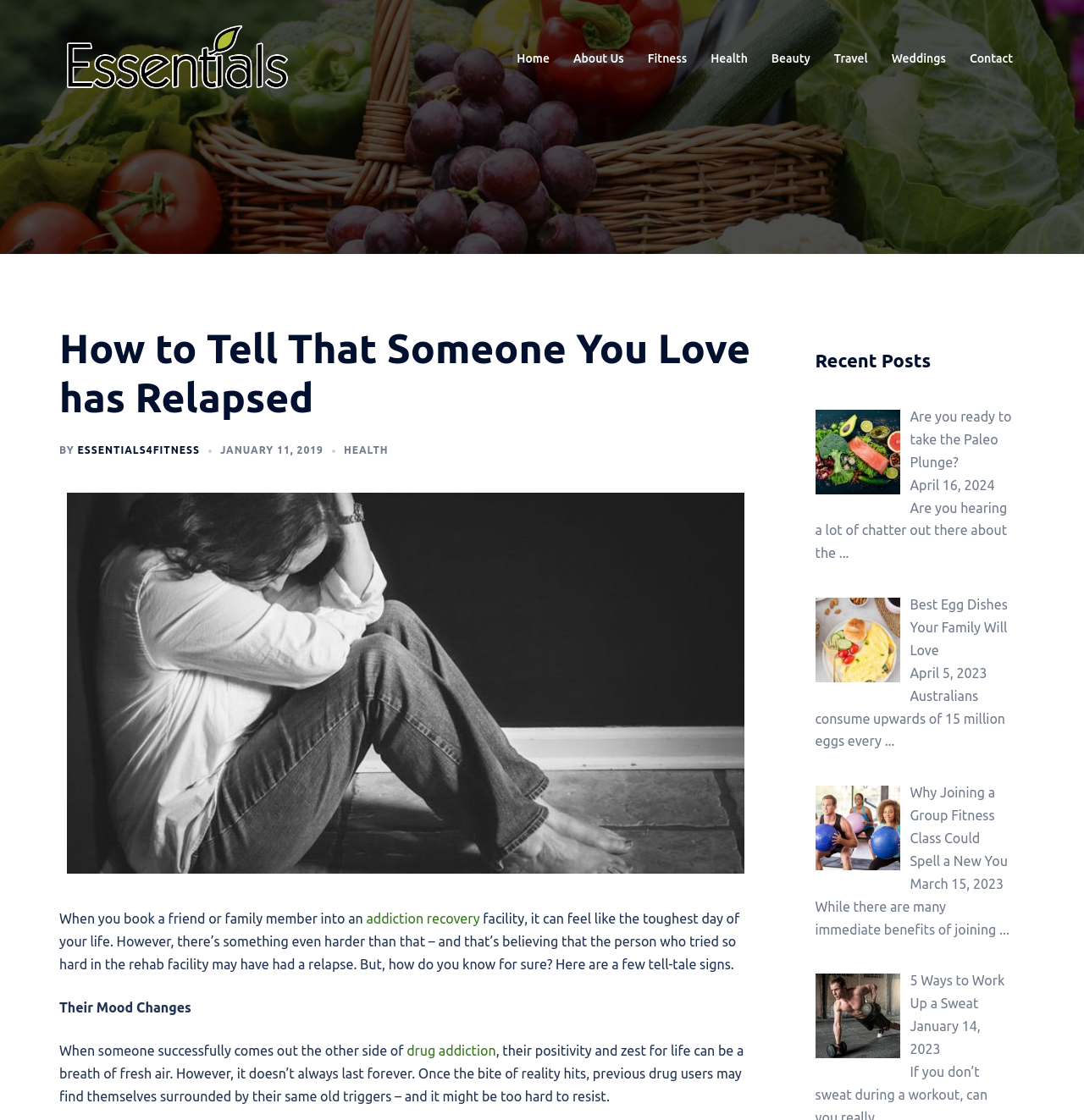Identify the bounding box coordinates of the specific part of the webpage to click to complete this instruction: "Click the 'Home' link".

[0.477, 0.044, 0.507, 0.062]